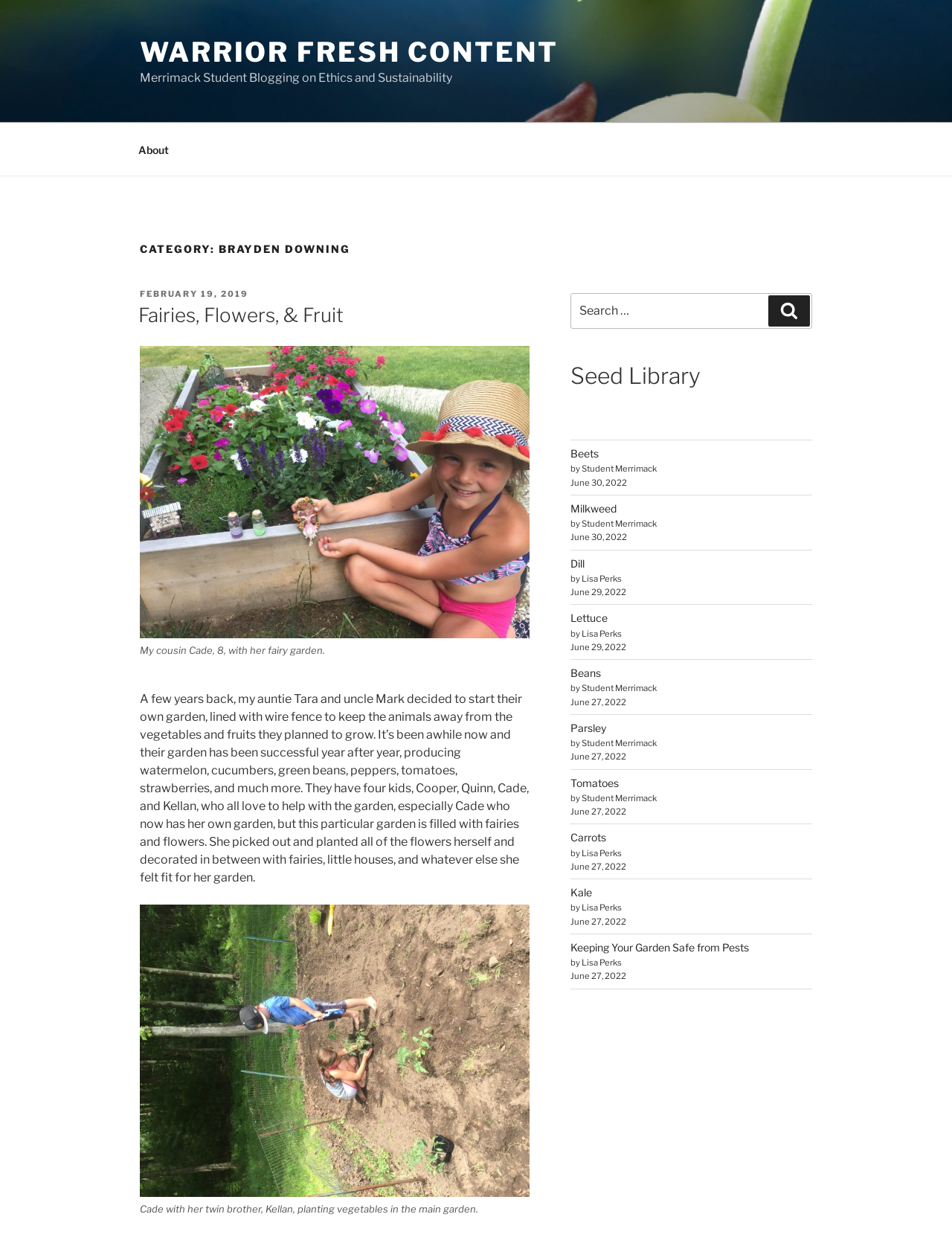Use a single word or phrase to answer the question: What is the name of the student blogger?

Brayden Downing